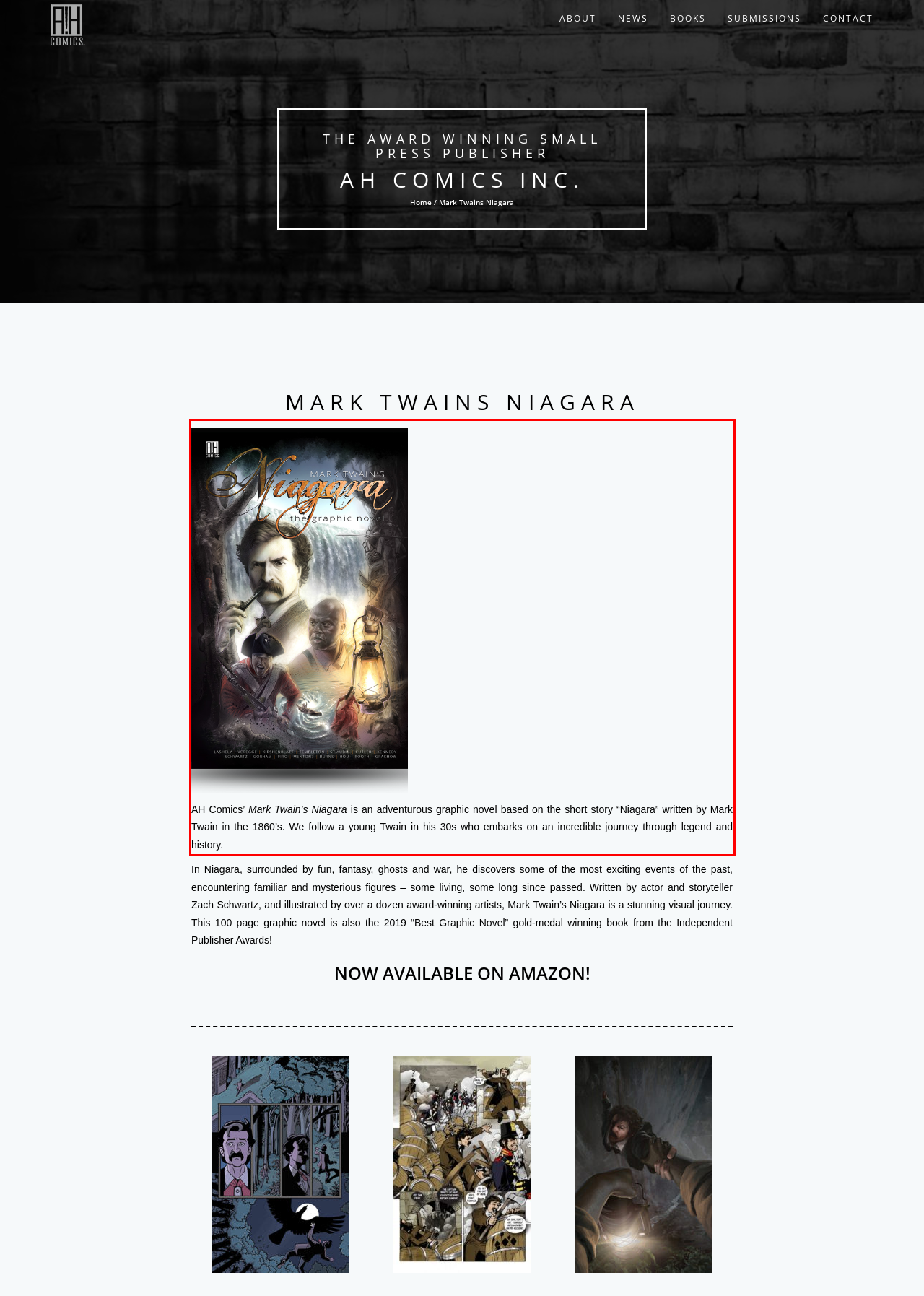Within the screenshot of the webpage, there is a red rectangle. Please recognize and generate the text content inside this red bounding box.

AH Comics’ Mark Twain’s Niagara is an adventurous graphic novel based on the short story “Niagara” written by Mark Twain in the 1860’s. We follow a young Twain in his 30s who embarks on an incredible journey through legend and history.